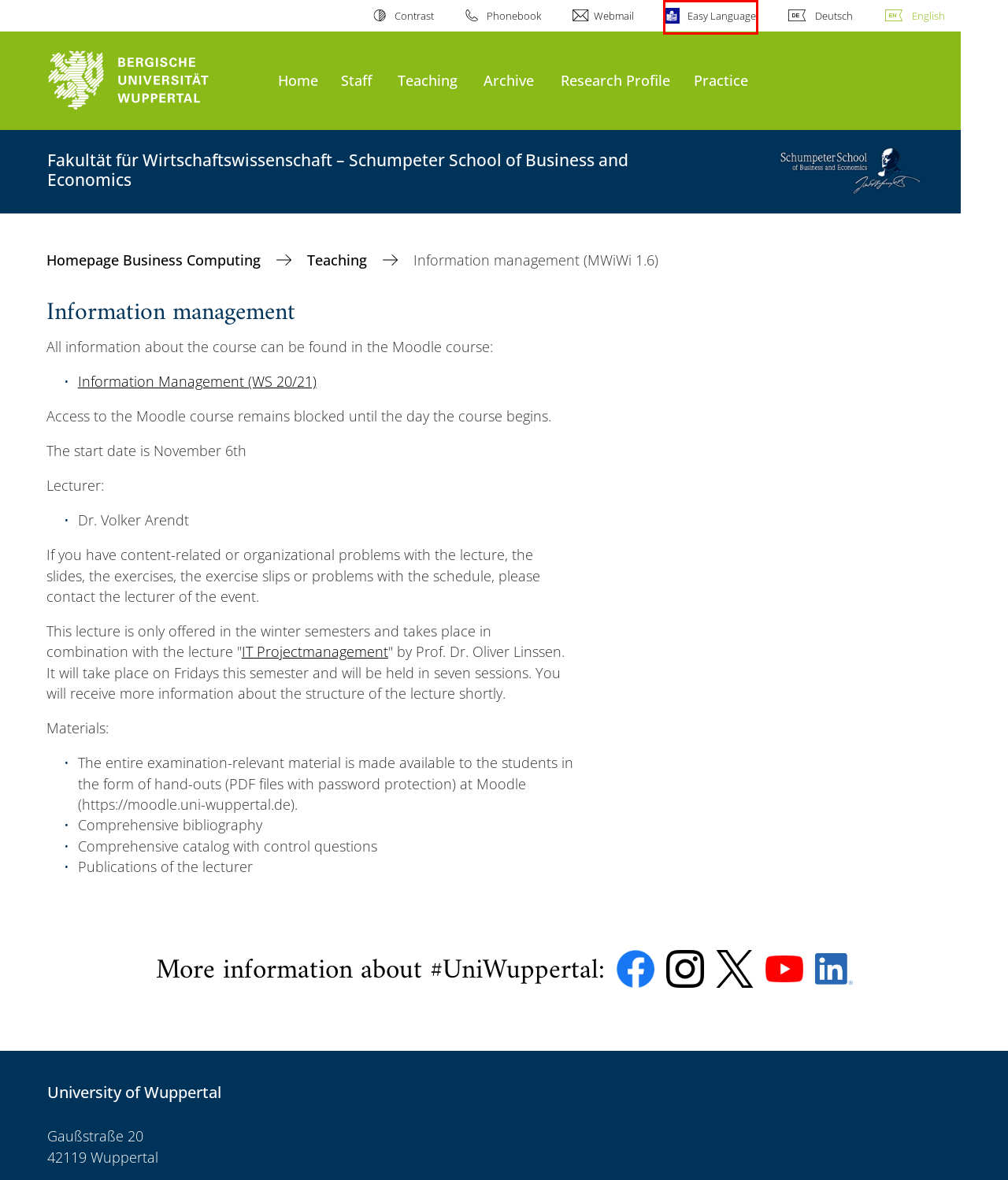You have a screenshot of a webpage with a red bounding box around a UI element. Determine which webpage description best matches the new webpage that results from clicking the element in the bounding box. Here are the candidates:
A. Leichte Sprache
B. Startseite
C. Sitemap
D. Webmail-BUW
E. Privacy
F. Contact
G. Press and Public Relations
H. Faculty & staff

A